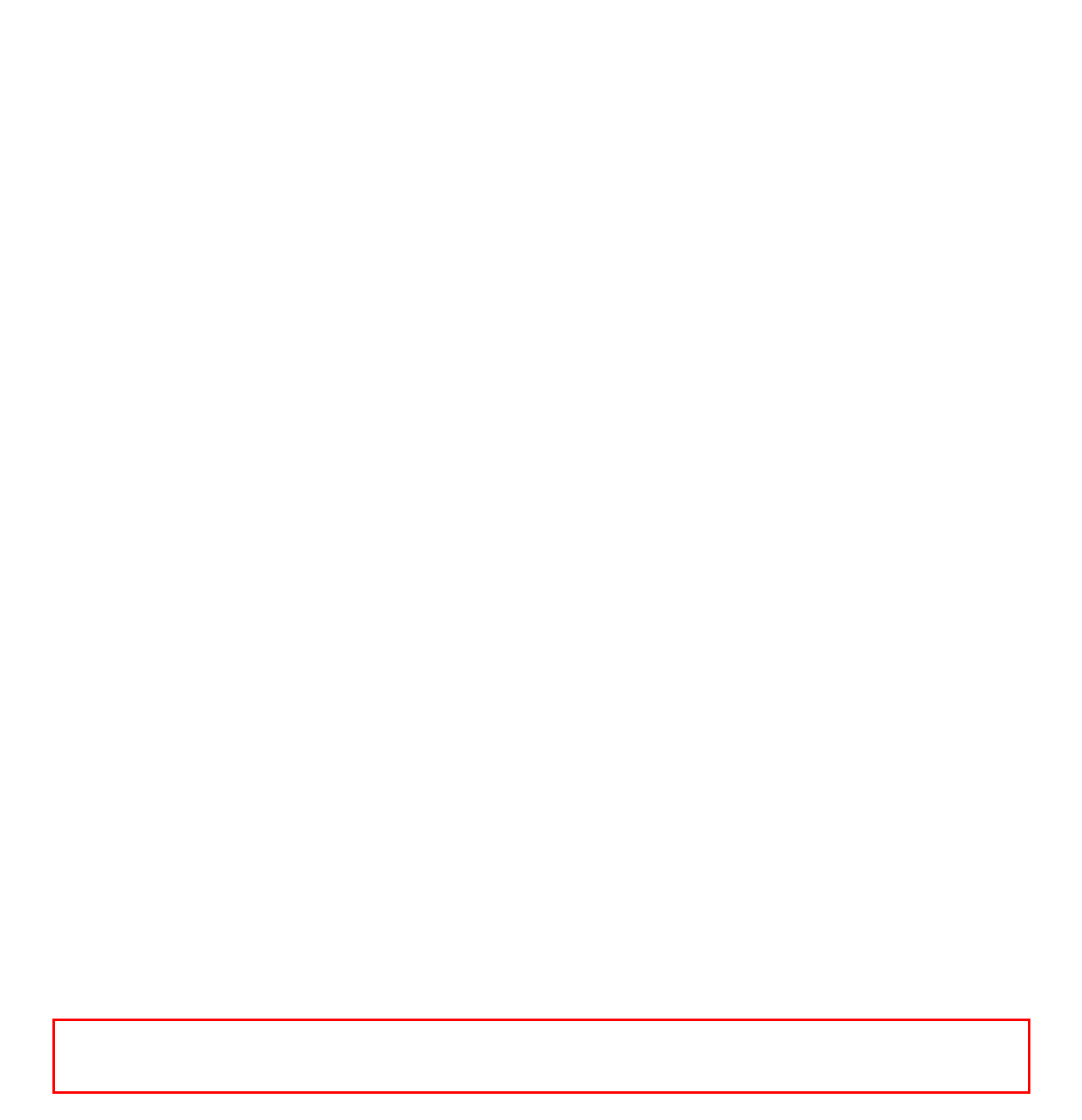Extract and provide the text found inside the red rectangle in the screenshot of the webpage.

©2024. All rights reserved. The Open University is incorporated by Royal Charter (RC 000391), an exempt charity in England & Wales and a charity registered in Scotland (SC 038302). The Open University is authorised and regulated by the Financial Conduct Authority in relation to its secondary activity of credit broking.